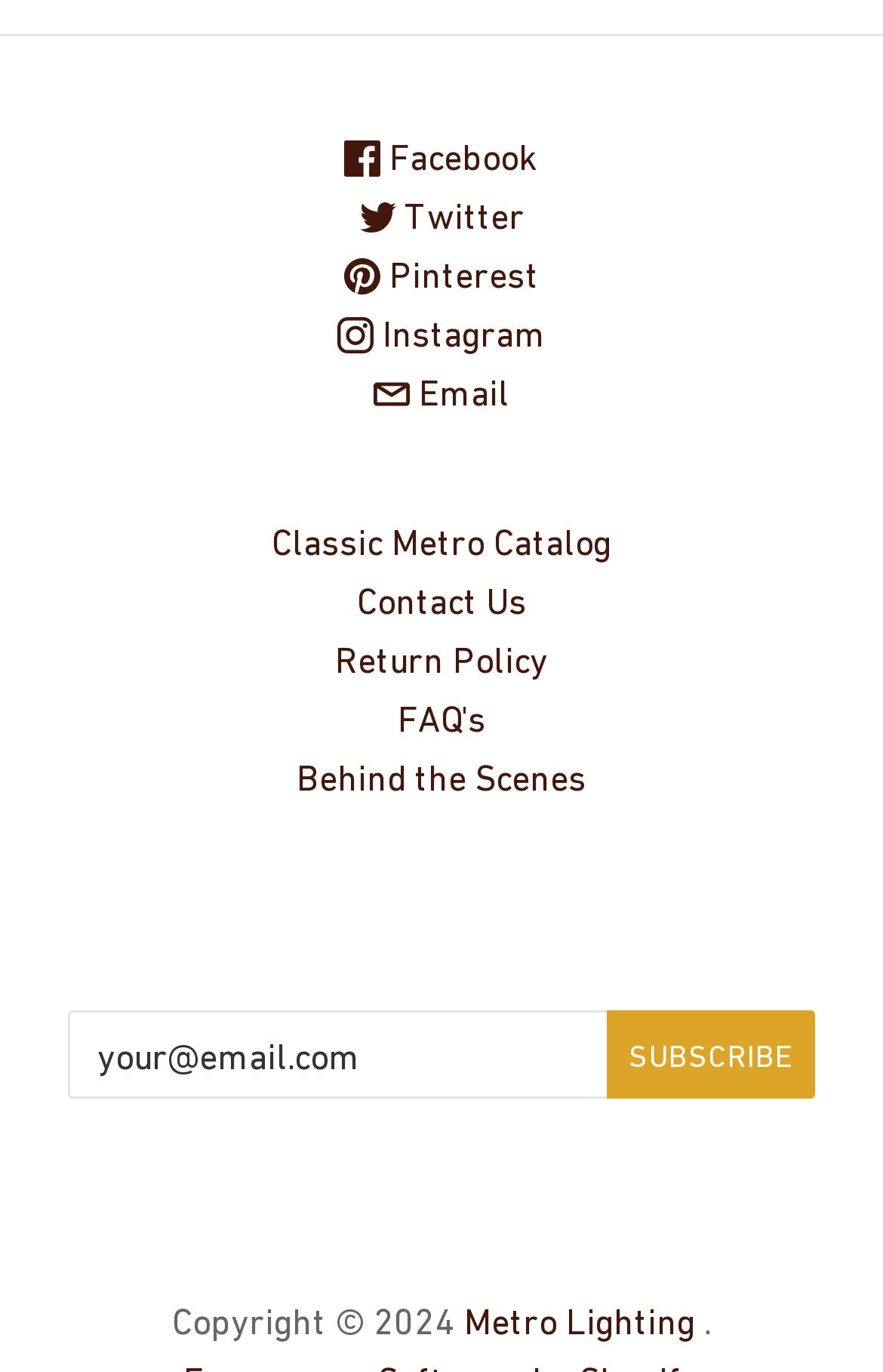What is the copyright year?
Refer to the image and give a detailed response to the question.

I found the copyright information at the bottom of the webpage, which states 'Copyright © 2024'.